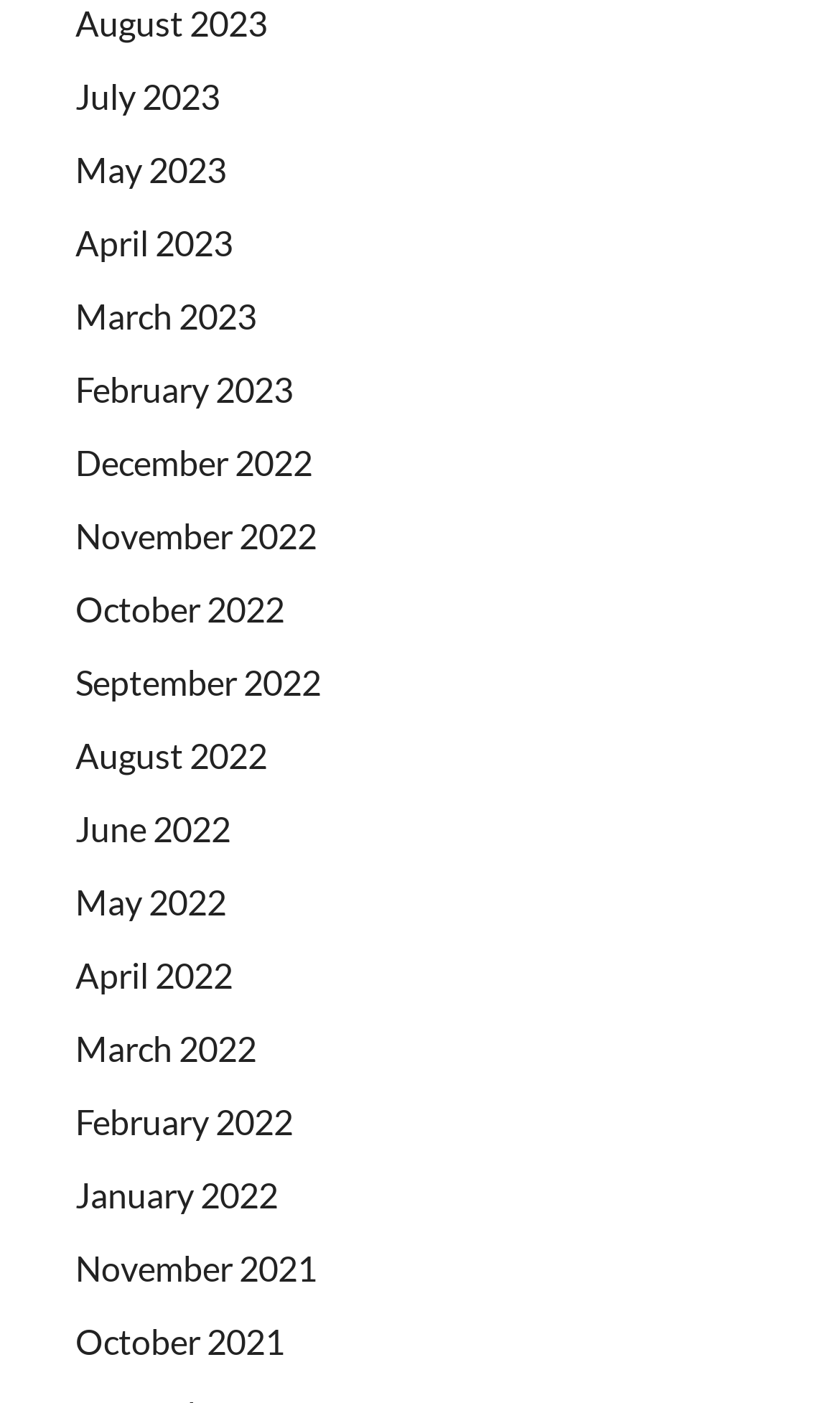Find the bounding box coordinates of the clickable element required to execute the following instruction: "Click the FEATURES link". Provide the coordinates as four float numbers between 0 and 1, i.e., [left, top, right, bottom].

None